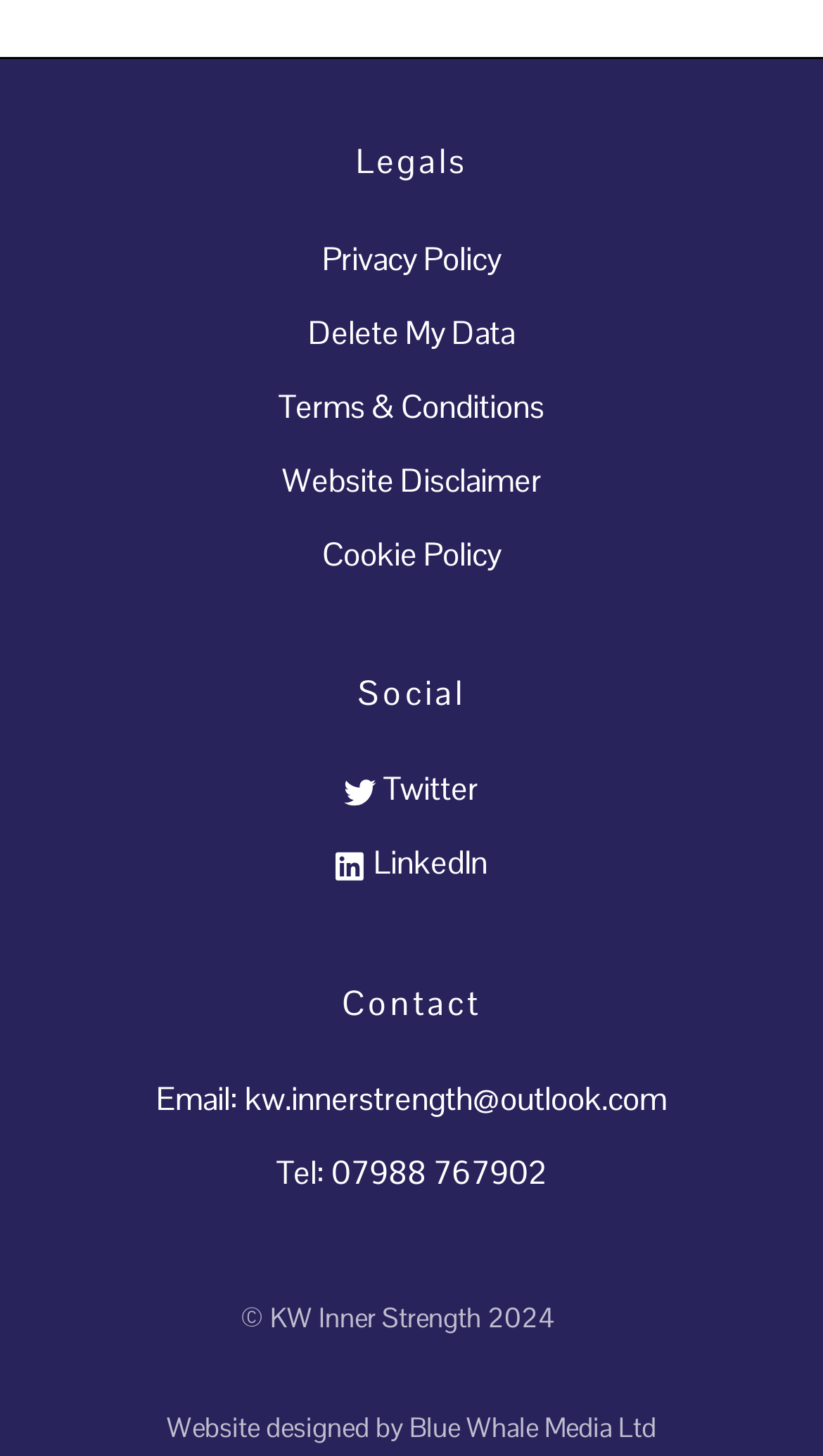Answer the question in one word or a short phrase:
What is the company that designed the website?

Blue Whale Media Ltd